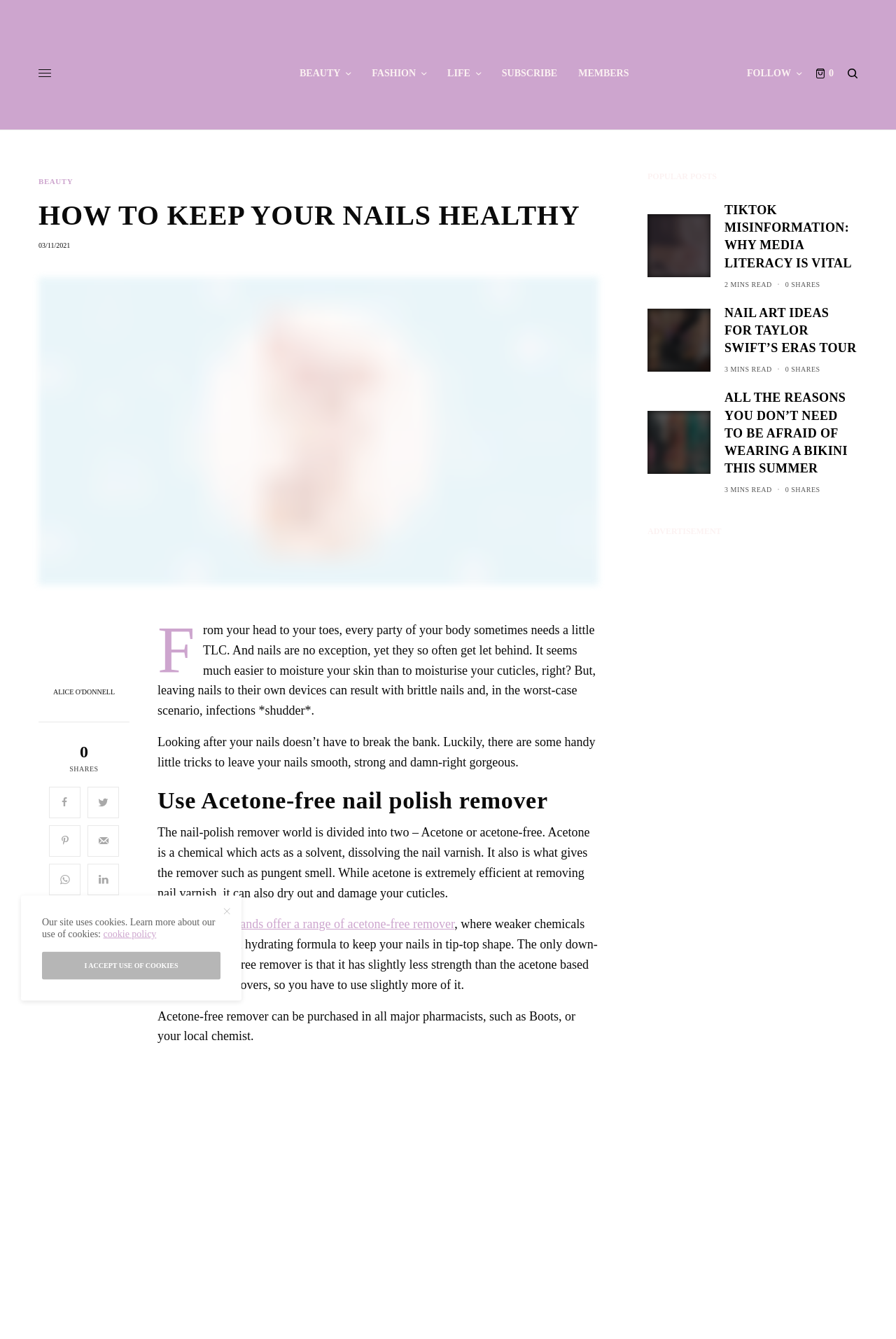Identify the bounding box coordinates of the area that should be clicked in order to complete the given instruction: "View the 'NAIL ART IDEAS FOR TAYLOR SWIFT’S ERAS TOUR' post". The bounding box coordinates should be four float numbers between 0 and 1, i.e., [left, top, right, bottom].

[0.809, 0.227, 0.957, 0.267]